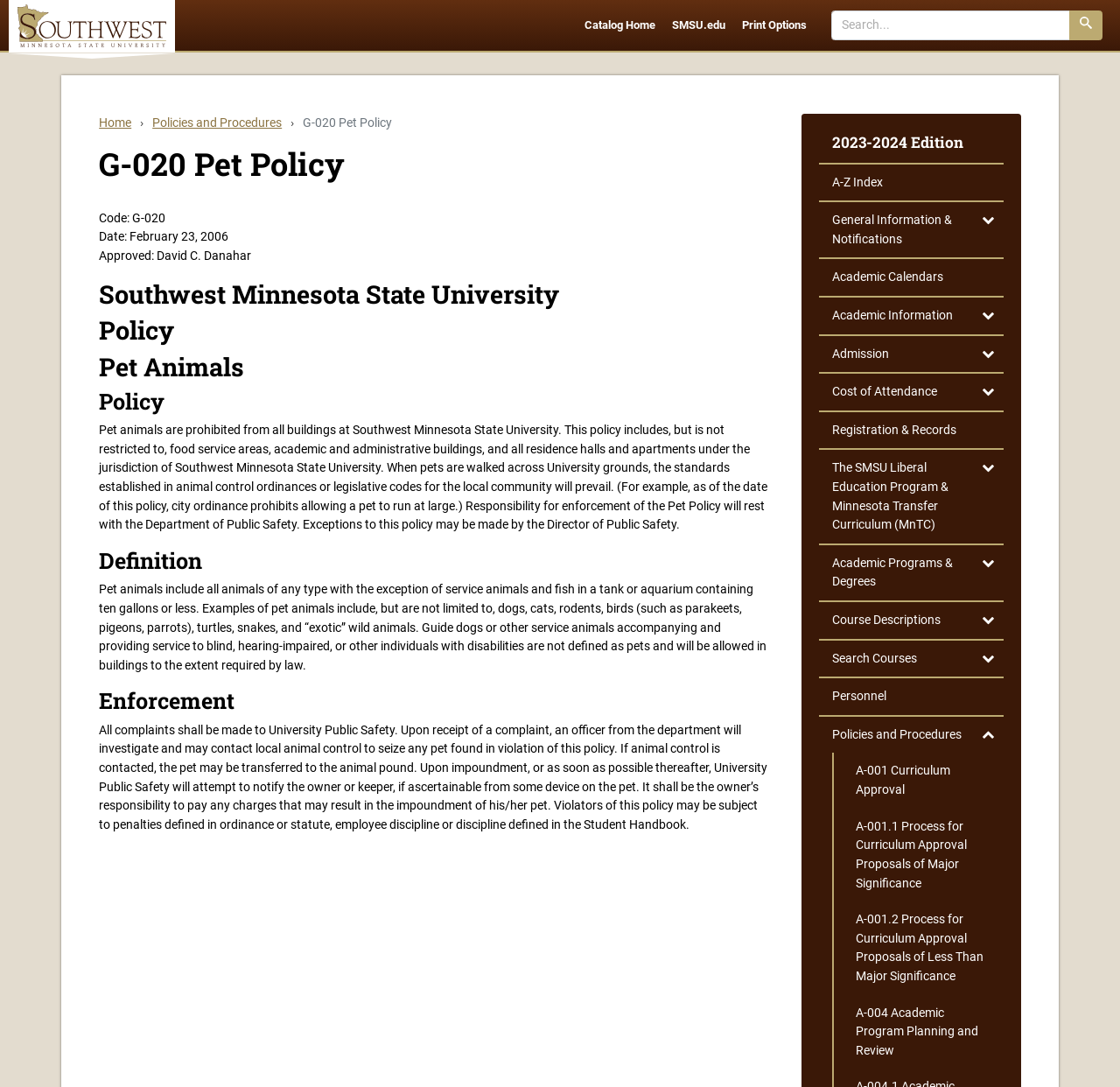Please determine the bounding box coordinates of the clickable area required to carry out the following instruction: "Follow us on LinkedIn". The coordinates must be four float numbers between 0 and 1, represented as [left, top, right, bottom].

None